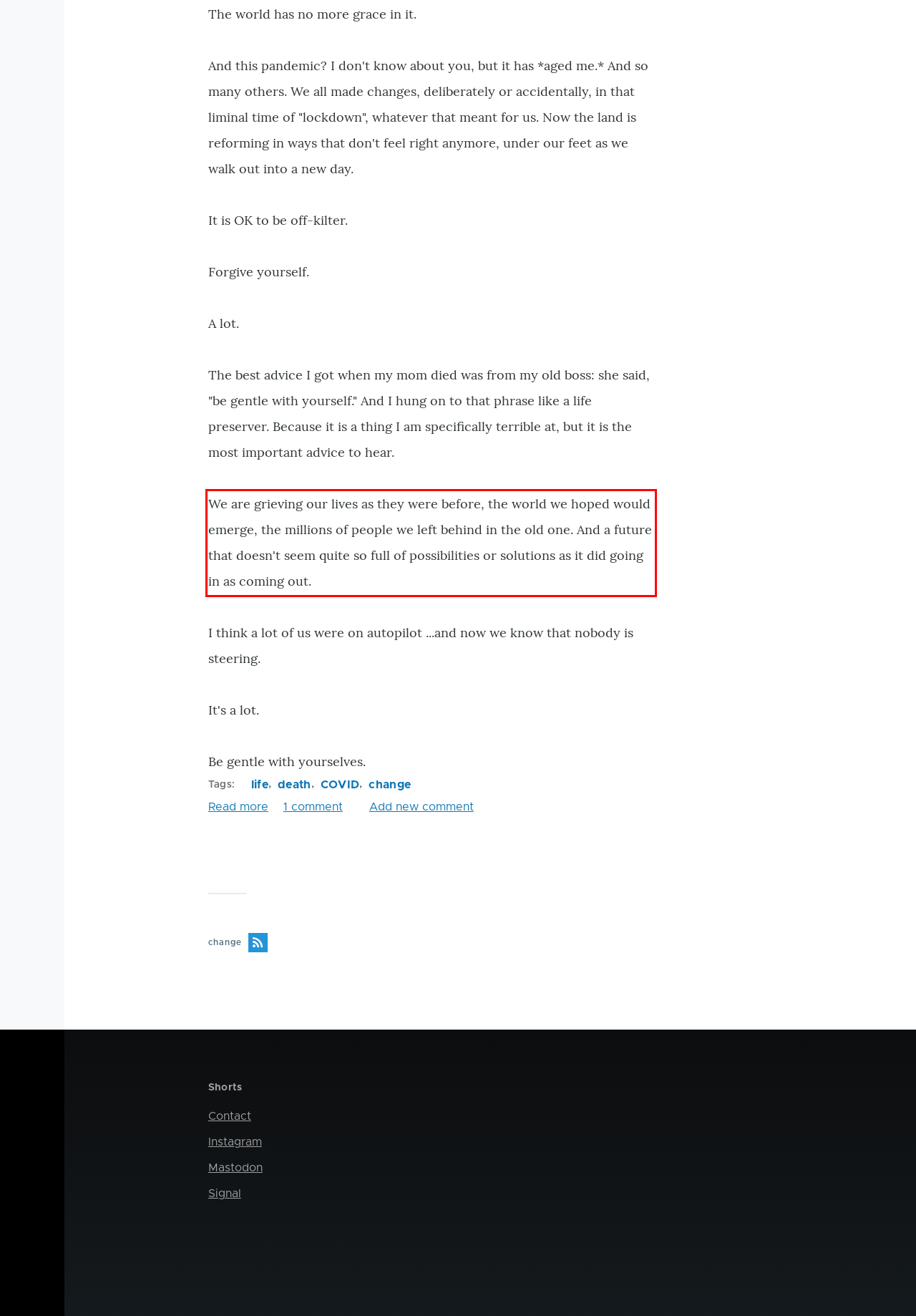Please examine the webpage screenshot containing a red bounding box and use OCR to recognize and output the text inside the red bounding box.

We are grieving our lives as they were before, the world we hoped would emerge, the millions of people we left behind in the old one. And a future that doesn't seem quite so full of possibilities or solutions as it did going in as coming out.